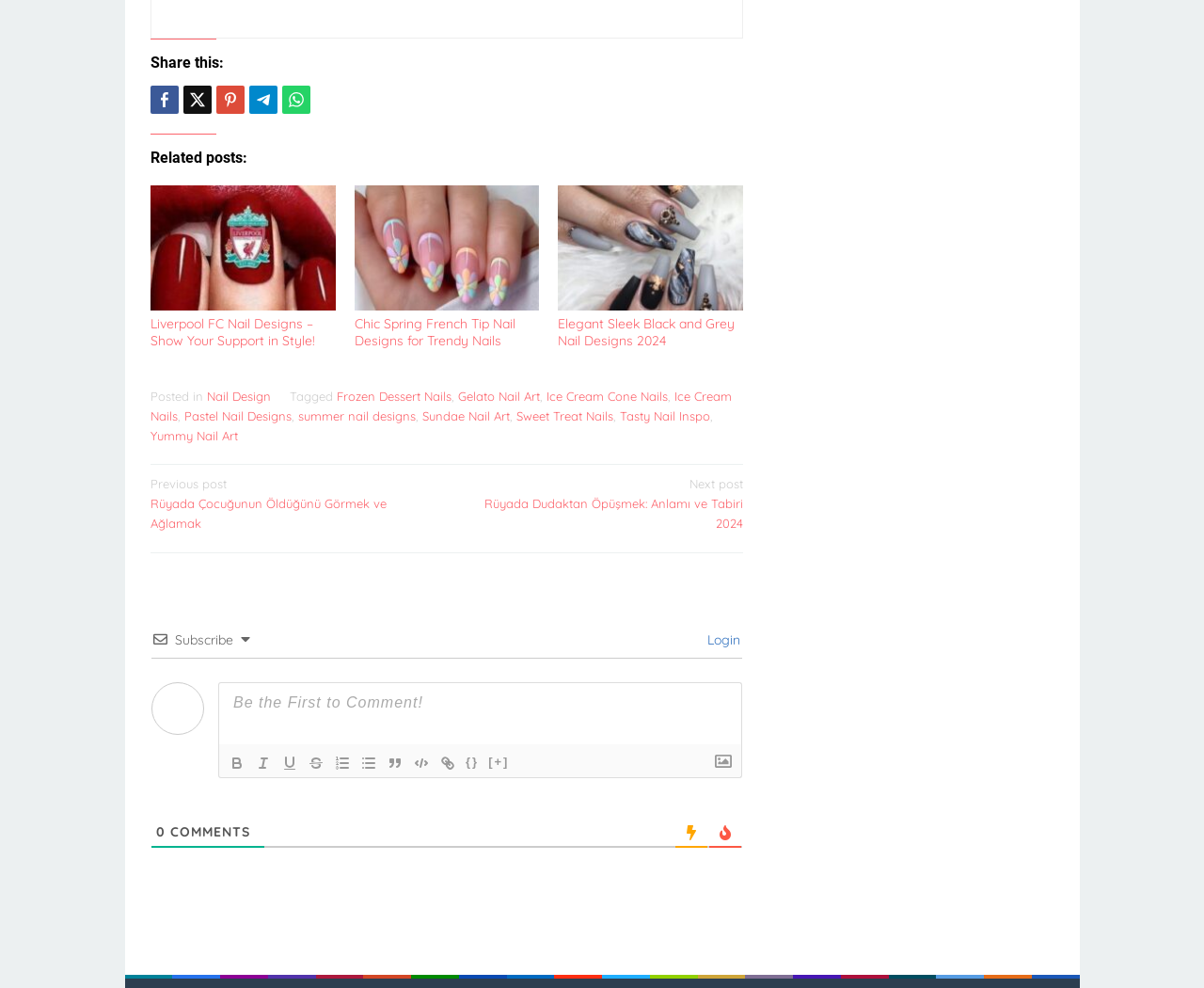Can you pinpoint the bounding box coordinates for the clickable element required for this instruction: "Make the text bold"? The coordinates should be four float numbers between 0 and 1, i.e., [left, top, right, bottom].

[0.186, 0.76, 0.208, 0.783]